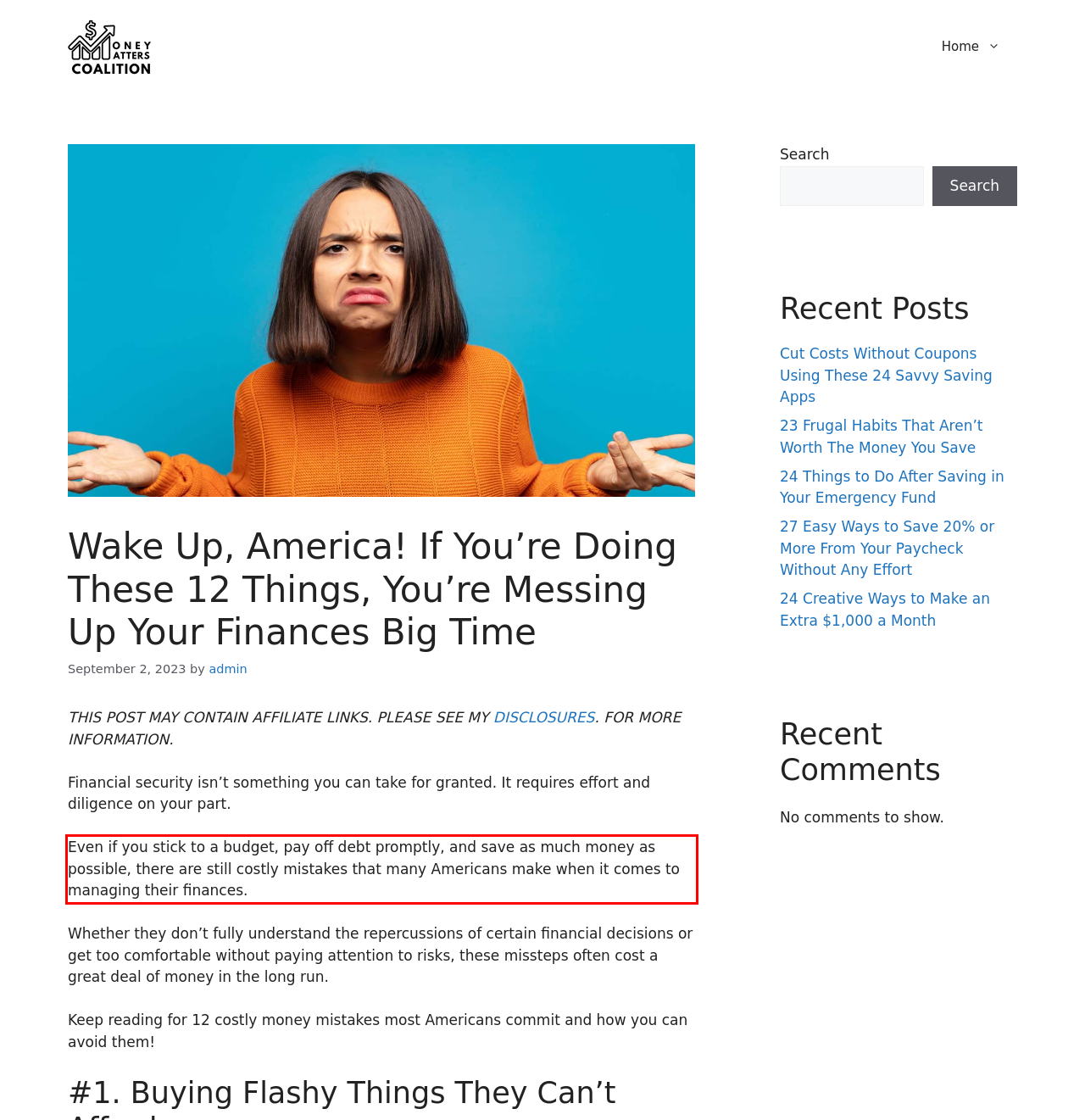Please examine the webpage screenshot containing a red bounding box and use OCR to recognize and output the text inside the red bounding box.

Even if you stick to a budget, pay off debt promptly, and save as much money as possible, there are still costly mistakes that many Americans make when it comes to managing their finances.